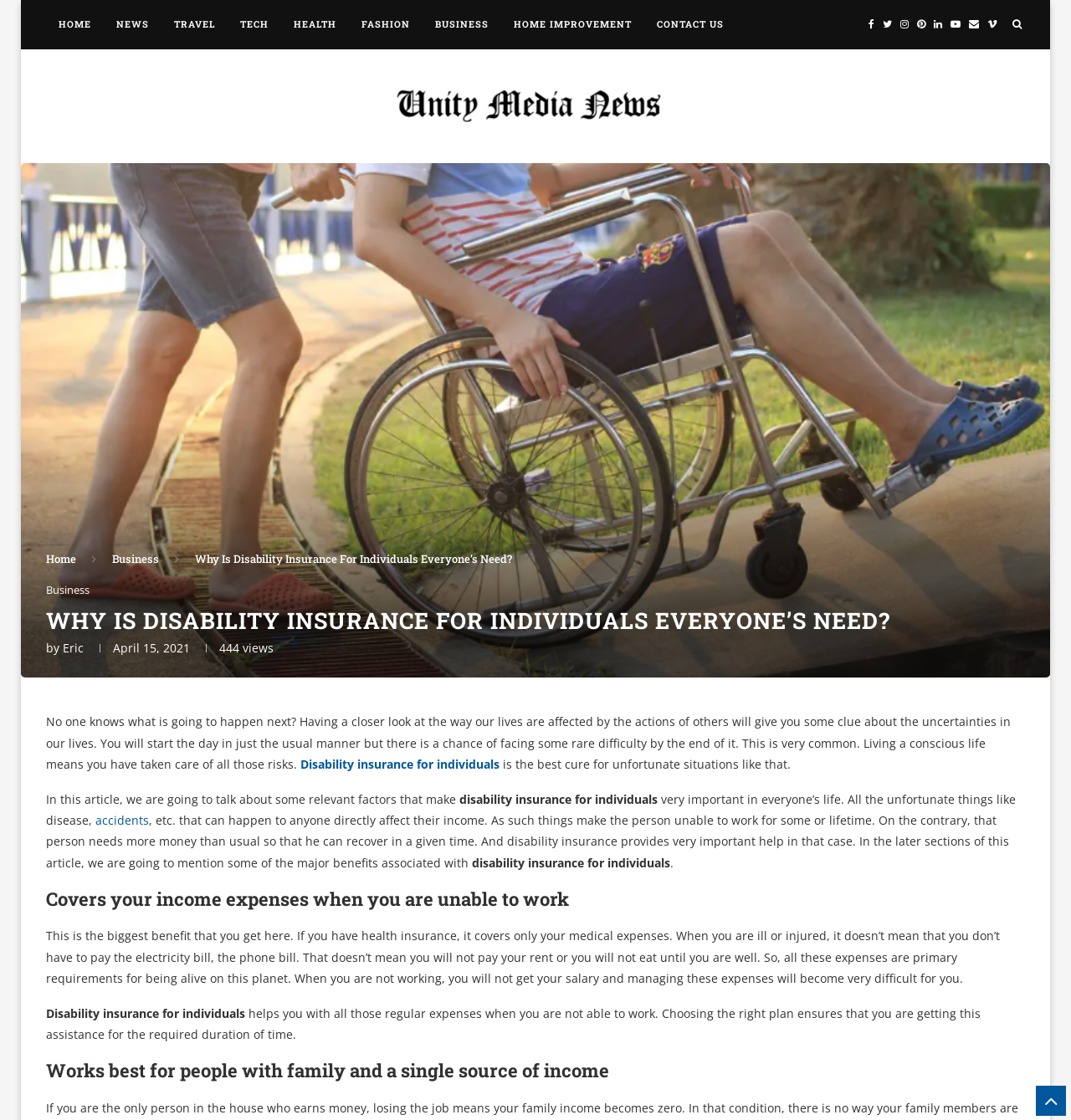Using the provided description: "alt="Unitymedianews"", find the bounding box coordinates of the corresponding UI element. The output should be four float numbers between 0 and 1, in the format [left, top, right, bottom].

[0.308, 0.066, 0.692, 0.118]